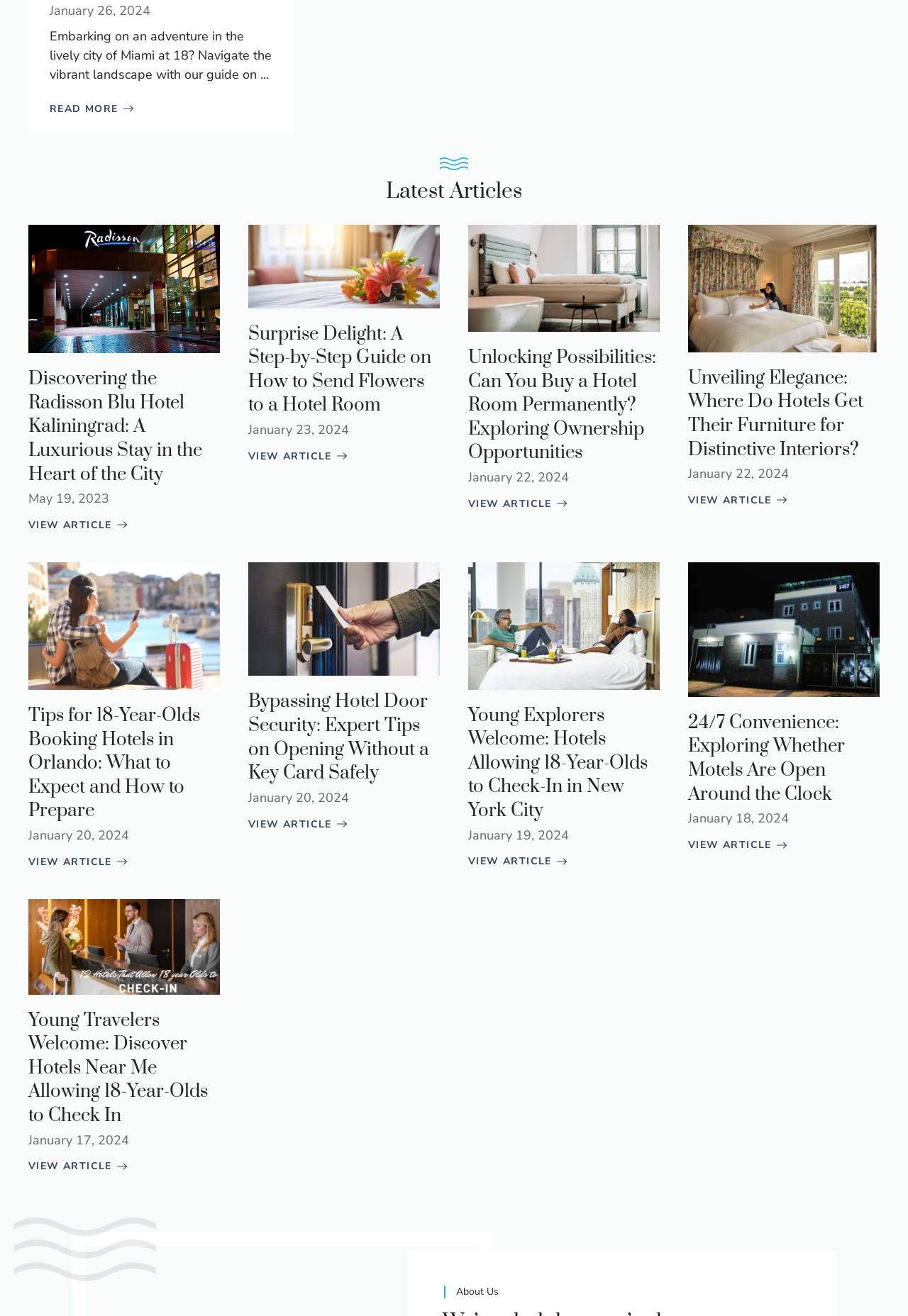What is the date of the first article?
Using the image as a reference, answer the question with a short word or phrase.

January 26, 2024